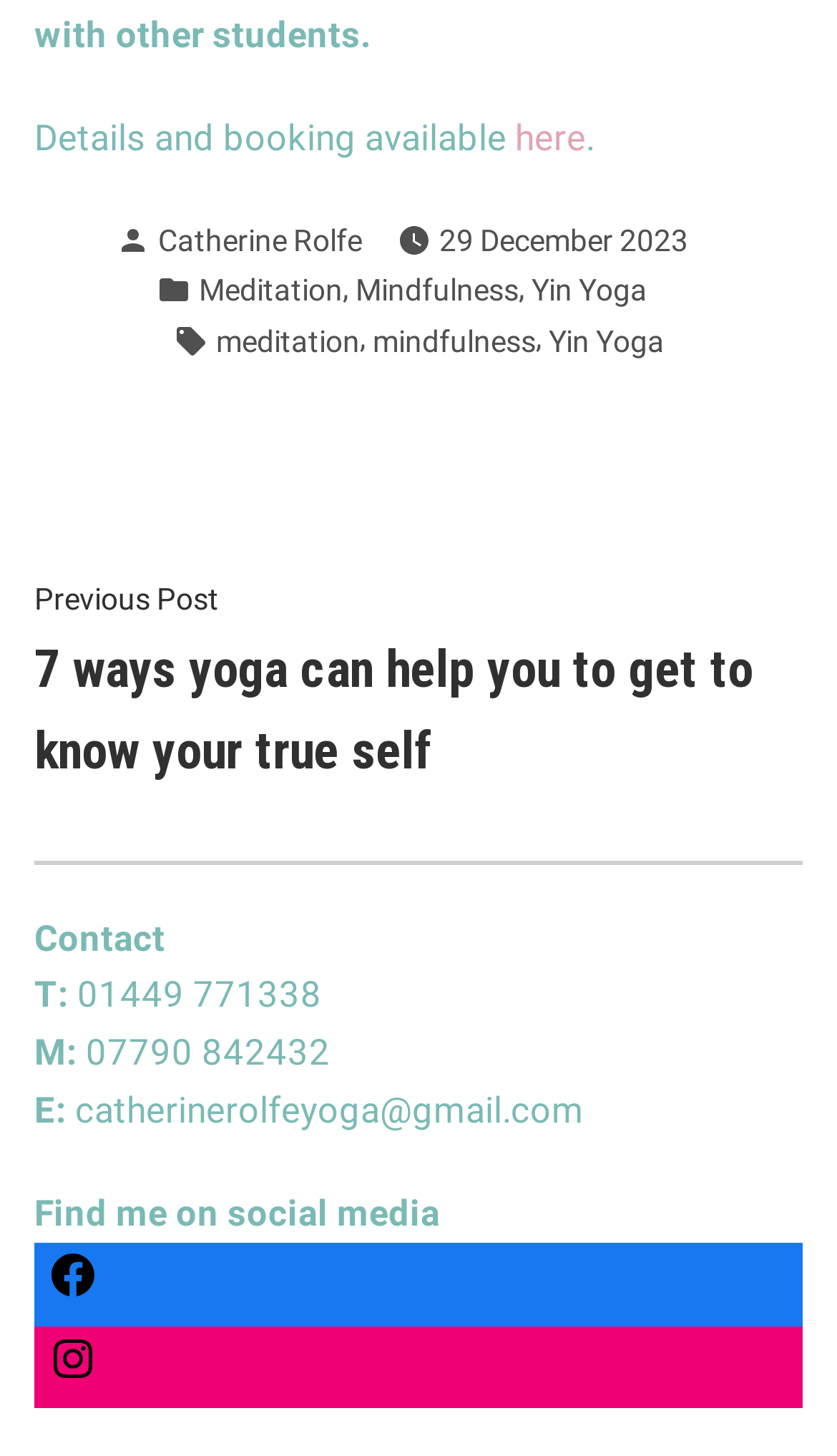Highlight the bounding box of the UI element that corresponds to this description: "aria-label="Link to Facebook"".

[0.041, 0.853, 0.133, 0.911]